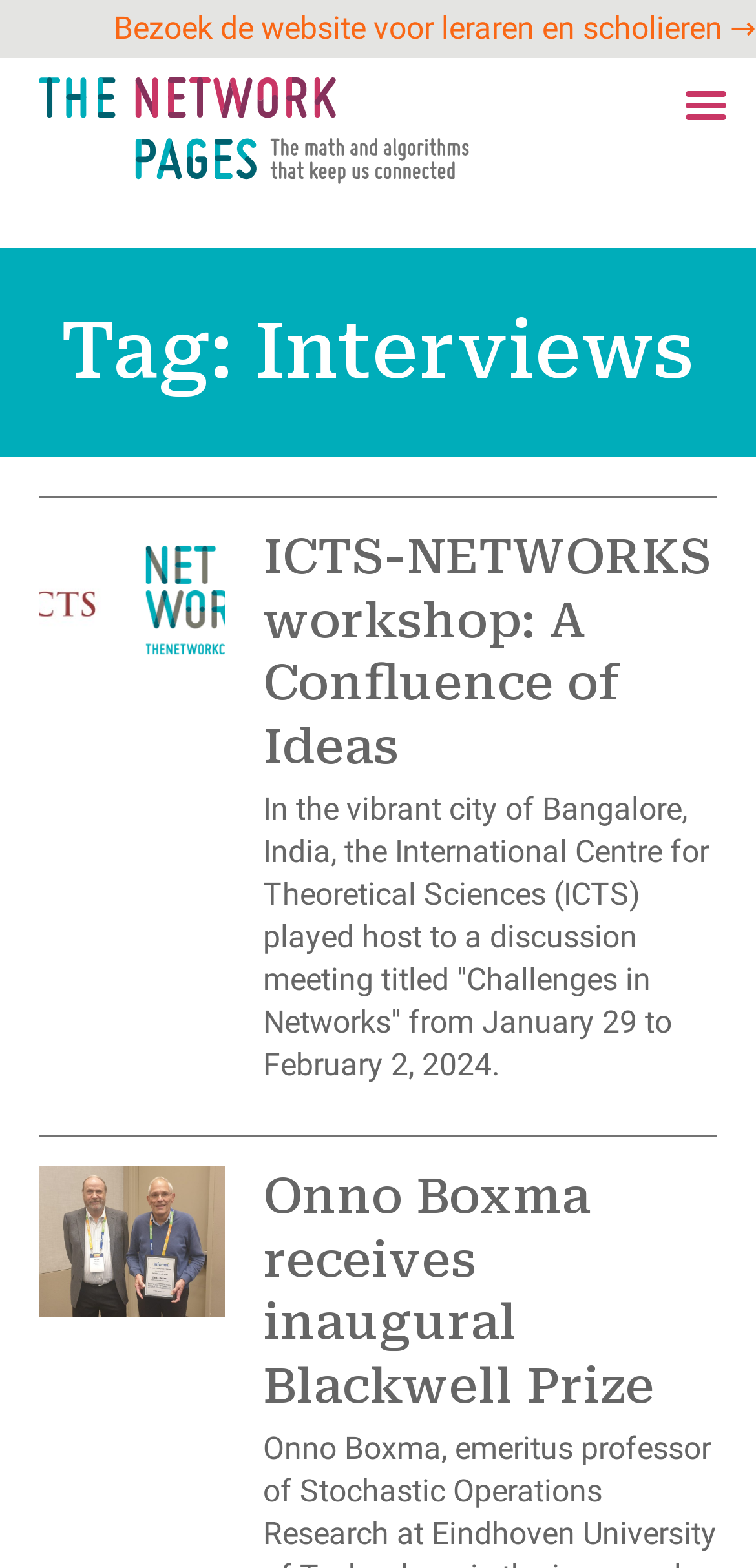What is the date of the 'Challenges in Networks' discussion meeting?
Could you please answer the question thoroughly and with as much detail as possible?

I read the text of the first article and found the date of the 'Challenges in Networks' discussion meeting, which is mentioned as 'from January 29 to February 2, 2024'.